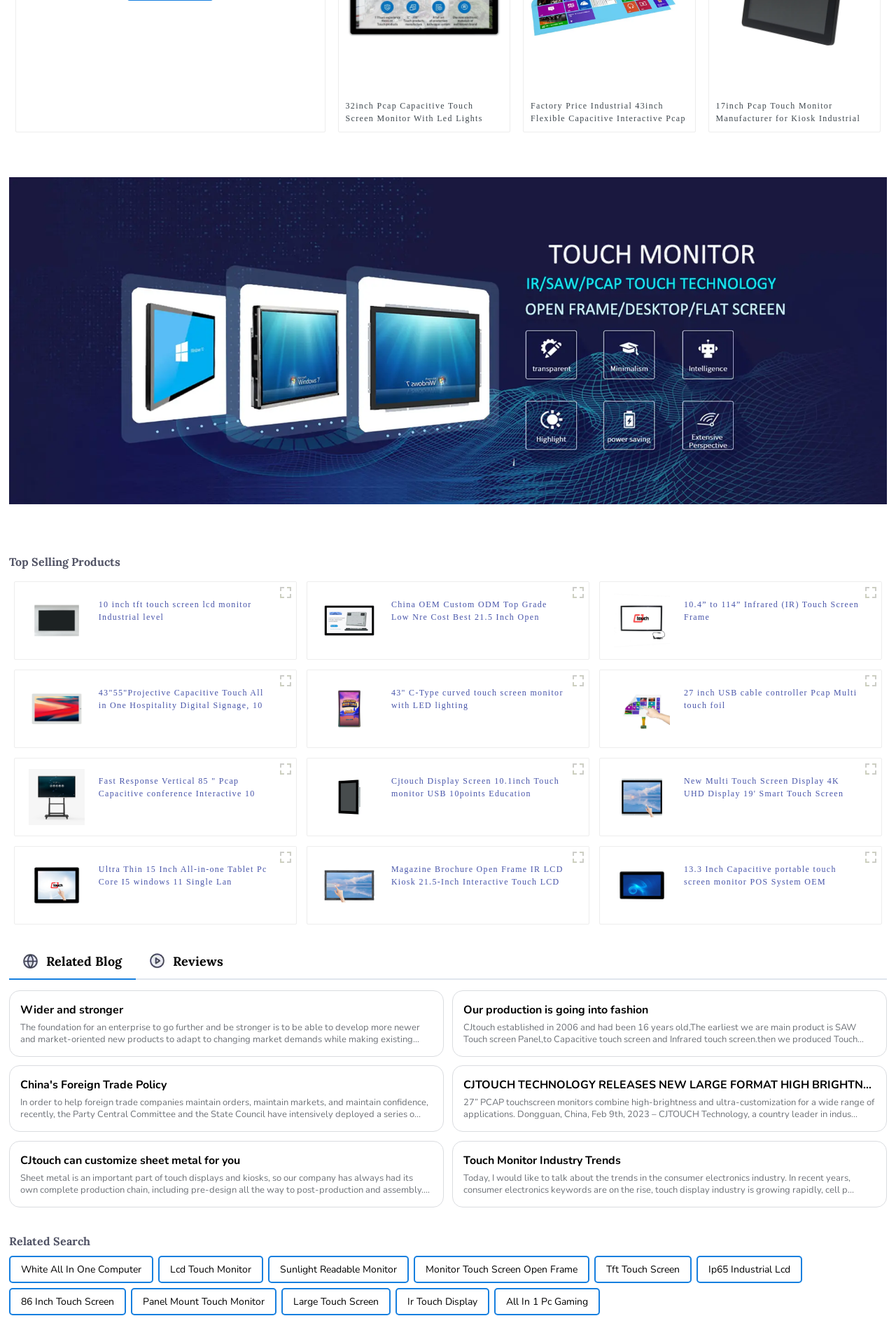What is the name of the first product?
Give a single word or phrase as your answer by examining the image.

32inch Pcap Capacitive Touch Screen Monitor